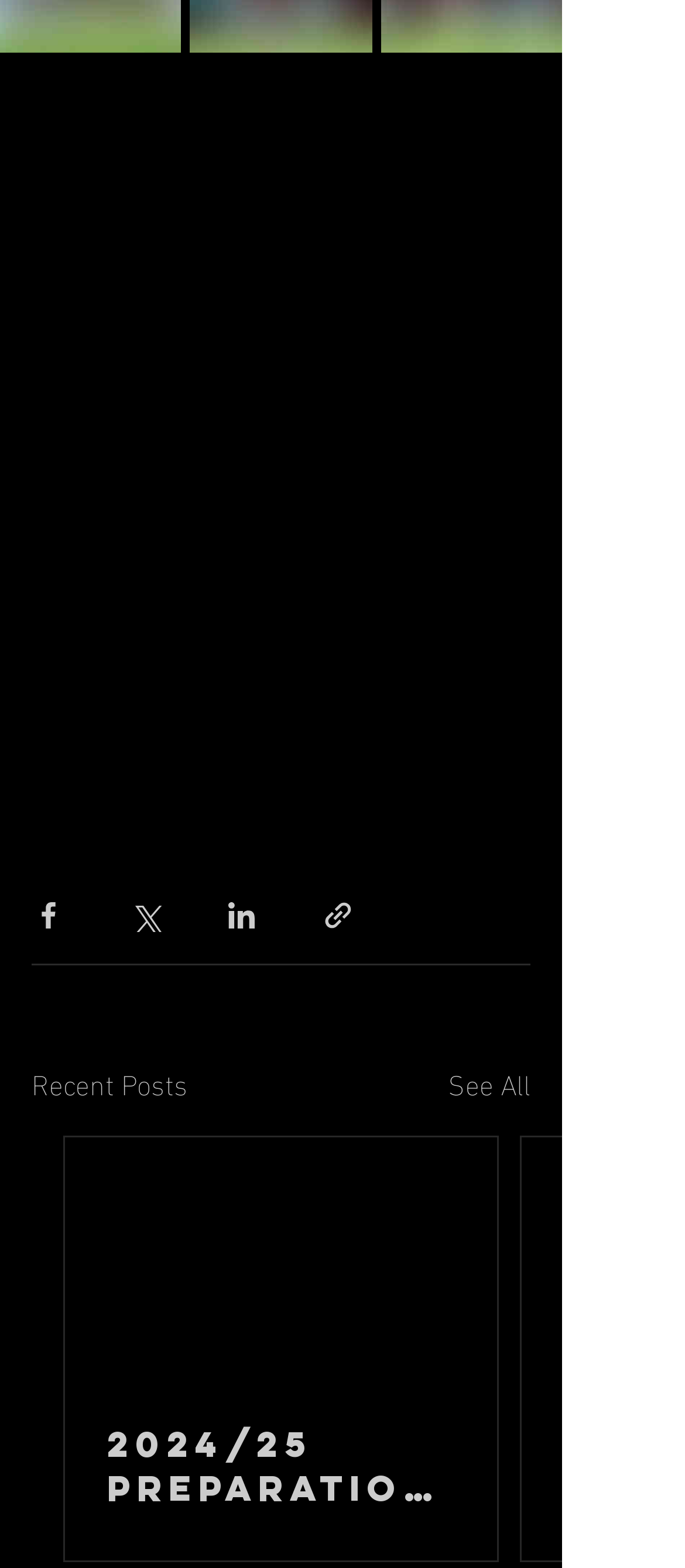Find the bounding box coordinates for the UI element that matches this description: "2024/25 PREPARATIONS UPDATE".

[0.156, 0.907, 0.664, 0.963]